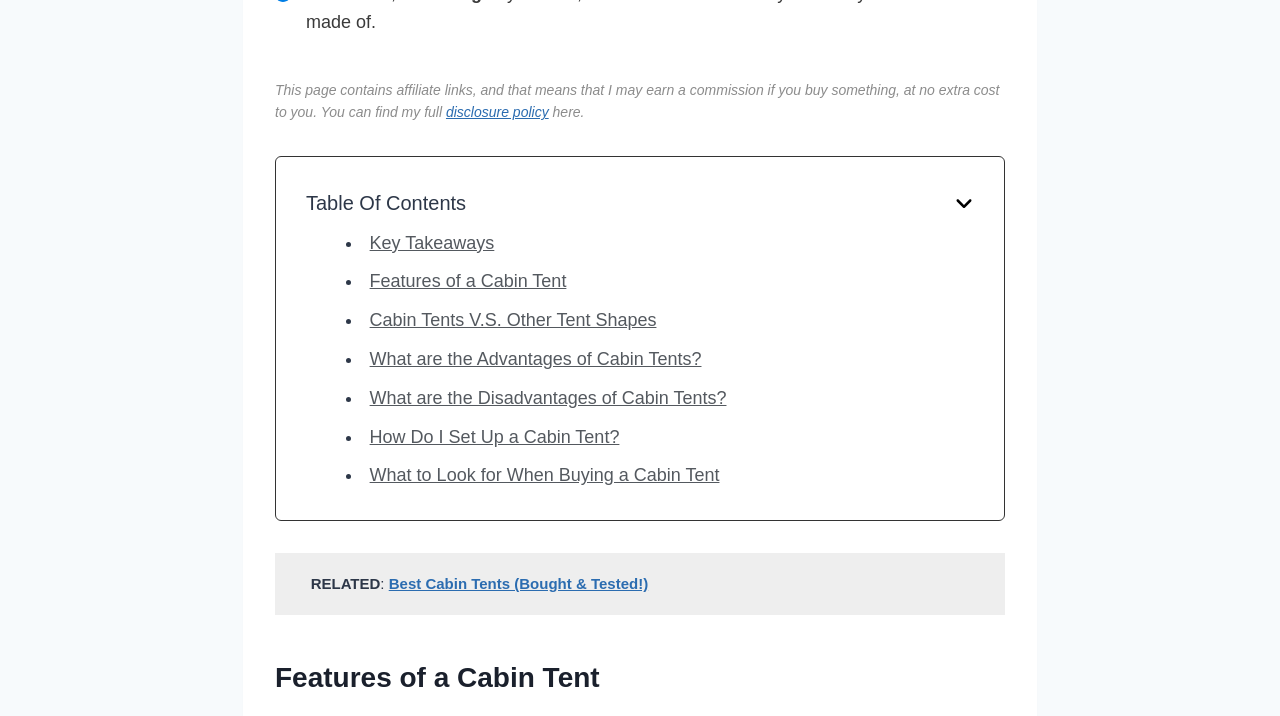Bounding box coordinates are given in the format (top-left x, top-left y, bottom-right x, bottom-right y). All values should be floating point numbers between 0 and 1. Provide the bounding box coordinate for the UI element described as: Features of a Cabin Tent

[0.289, 0.379, 0.442, 0.407]